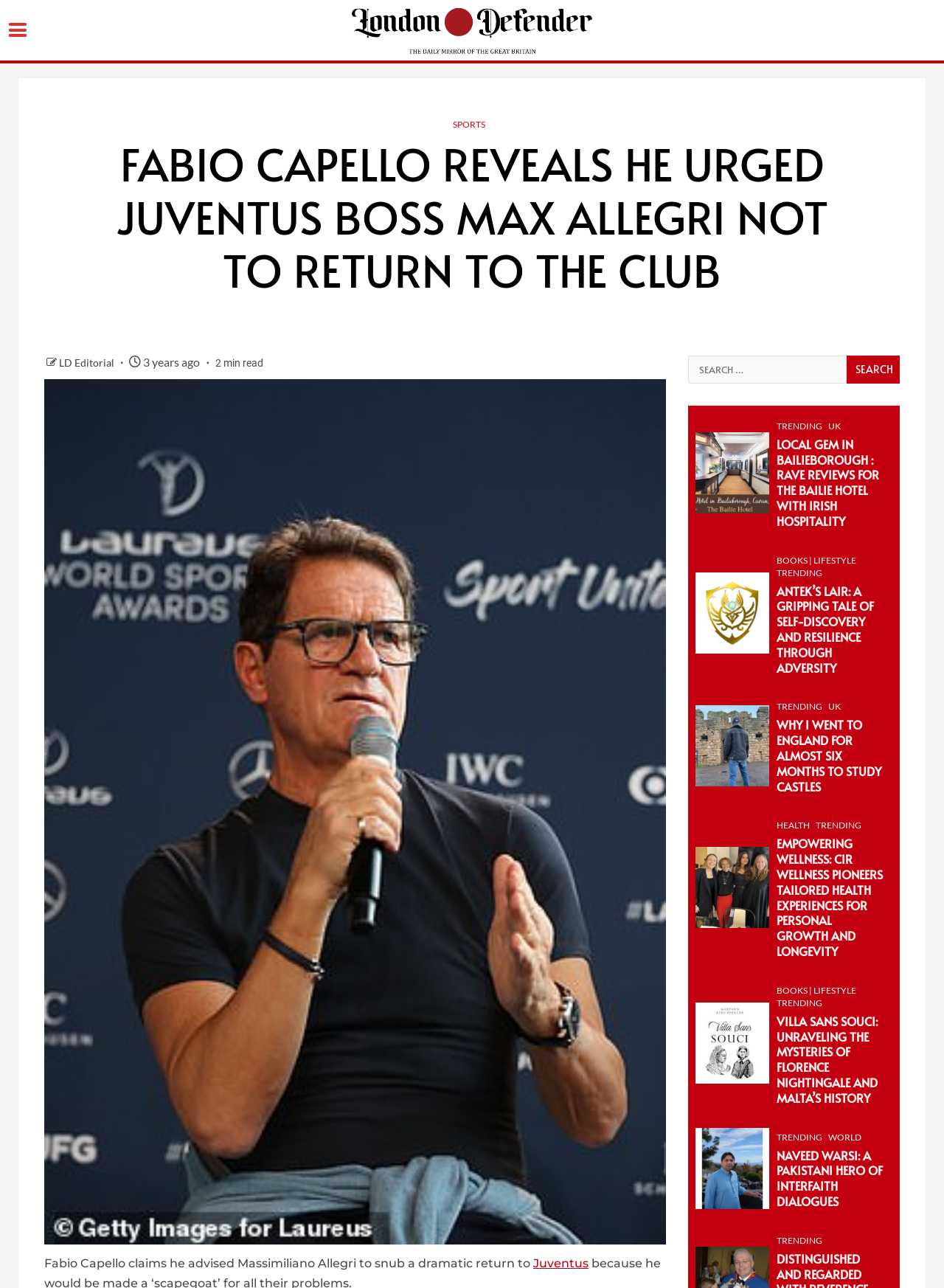Identify the bounding box for the described UI element: "Books | Lifestyle".

[0.822, 0.431, 0.907, 0.439]